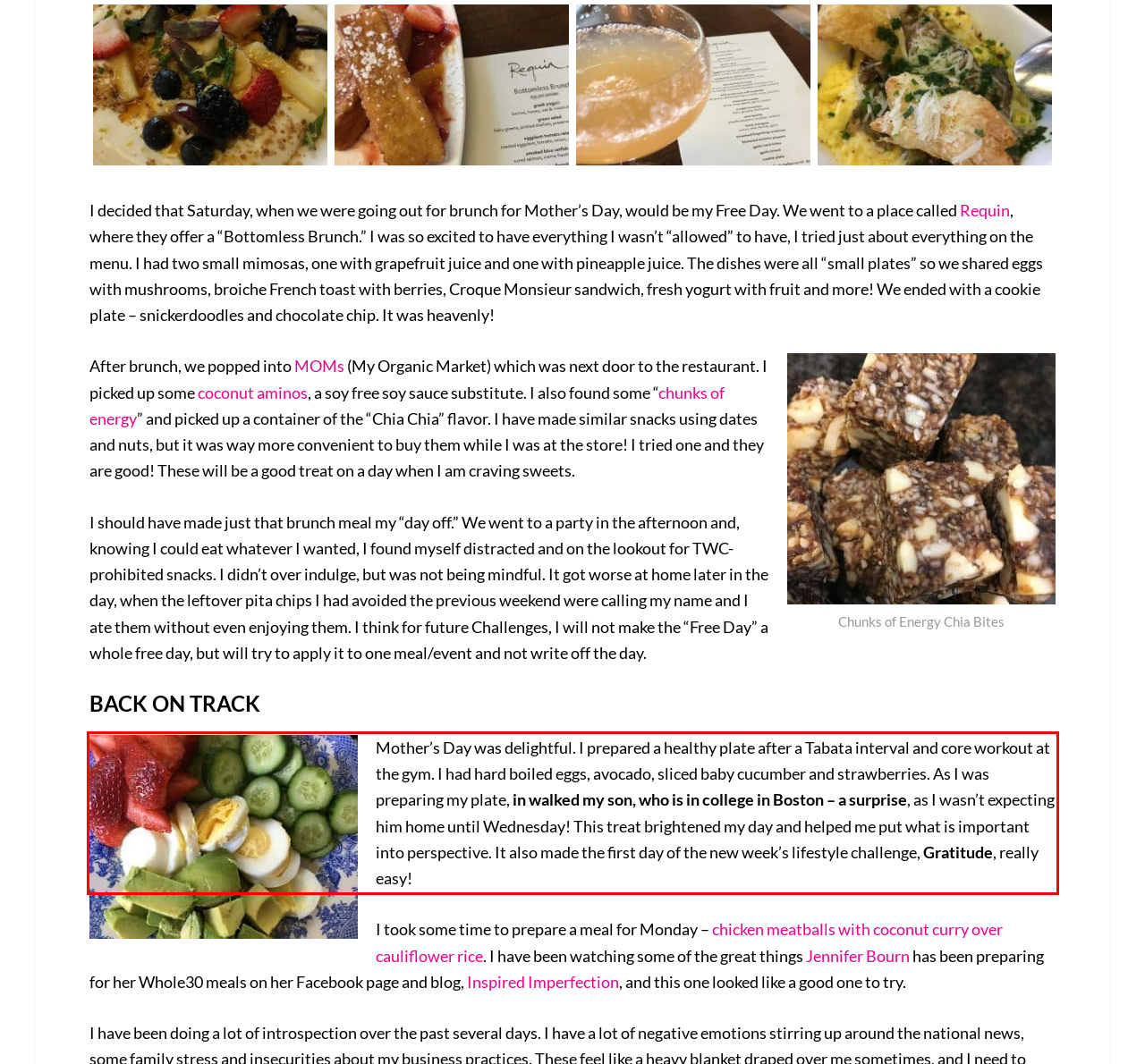The screenshot provided shows a webpage with a red bounding box. Apply OCR to the text within this red bounding box and provide the extracted content.

Mother’s Day was delightful. I prepared a healthy plate after a Tabata interval and core workout at the gym. I had hard boiled eggs, avocado, sliced baby cucumber and strawberries. As I was preparing my plate, in walked my son, who is in college in Boston – a surprise, as I wasn’t expecting him home until Wednesday! This treat brightened my day and helped me put what is important into perspective. It also made the first day of the new week’s lifestyle challenge, Gratitude, really easy!